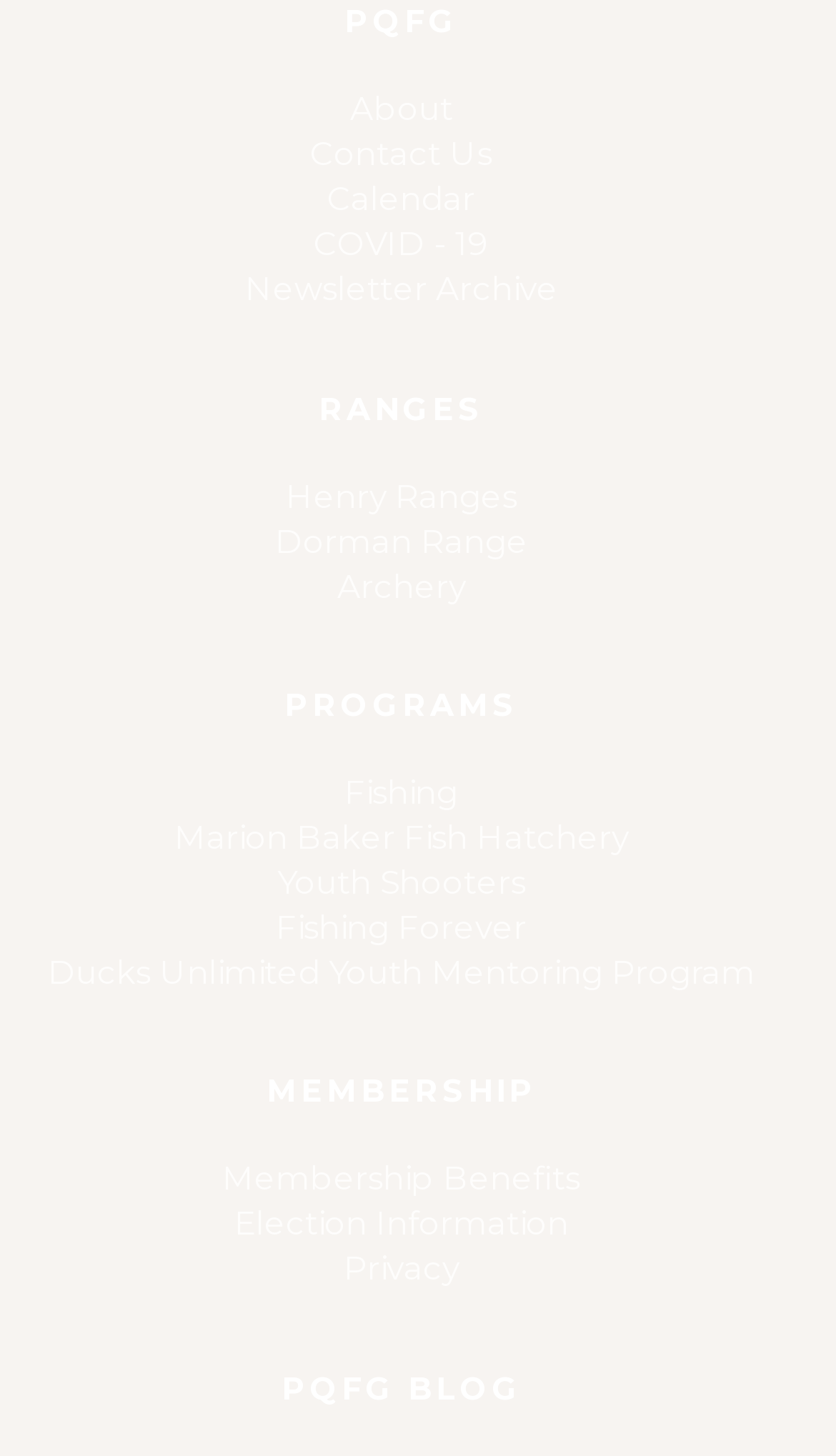What is the category of the link 'Membership Benefits'?
Carefully analyze the image and provide a thorough answer to the question.

The link 'Membership Benefits' is categorized under 'MEMBERSHIP' which is a section on the webpage with a bounding box coordinate of [0.282, 0.727, 0.678, 0.772]. This section contains links related to membership benefits and information.